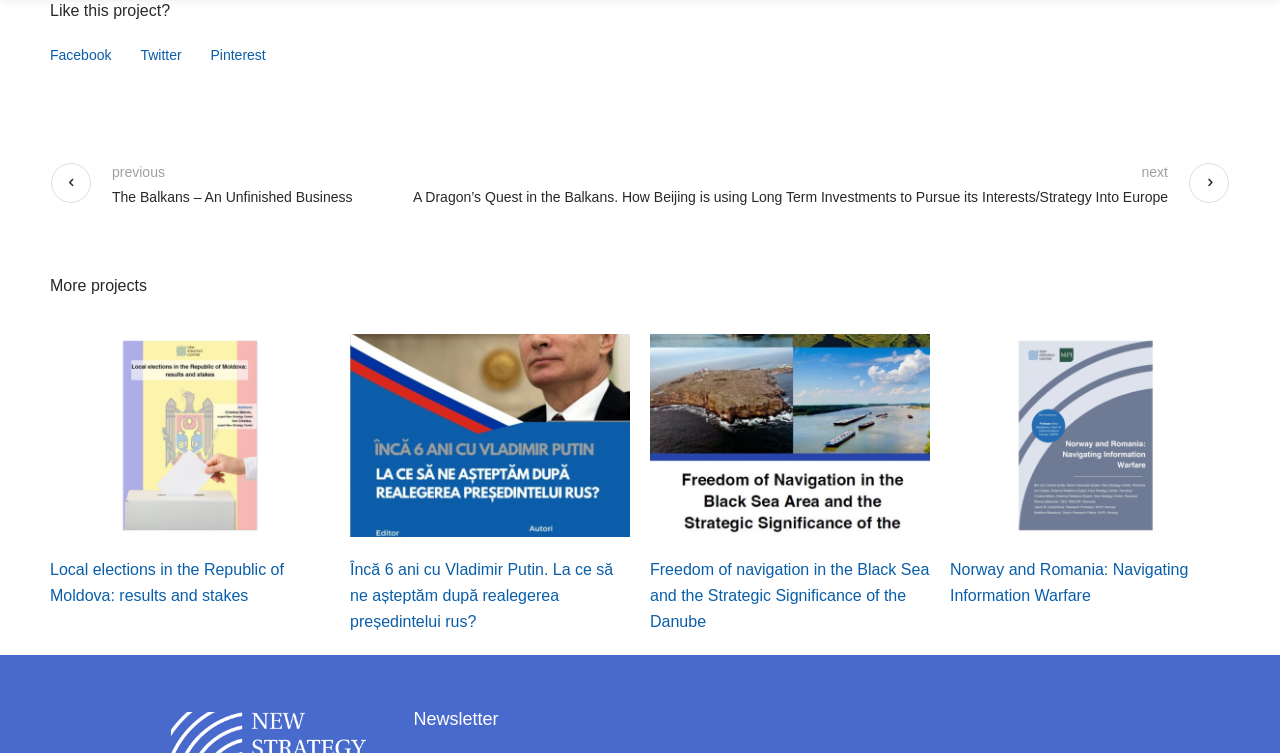Find the bounding box coordinates of the clickable region needed to perform the following instruction: "Read the article 'A Dragon’s Quest in the Balkans. How Beijing is using Long Term Investments to Pursue its Interests/Strategy Into Europe'". The coordinates should be provided as four float numbers between 0 and 1, i.e., [left, top, right, bottom].

[0.323, 0.214, 0.961, 0.277]